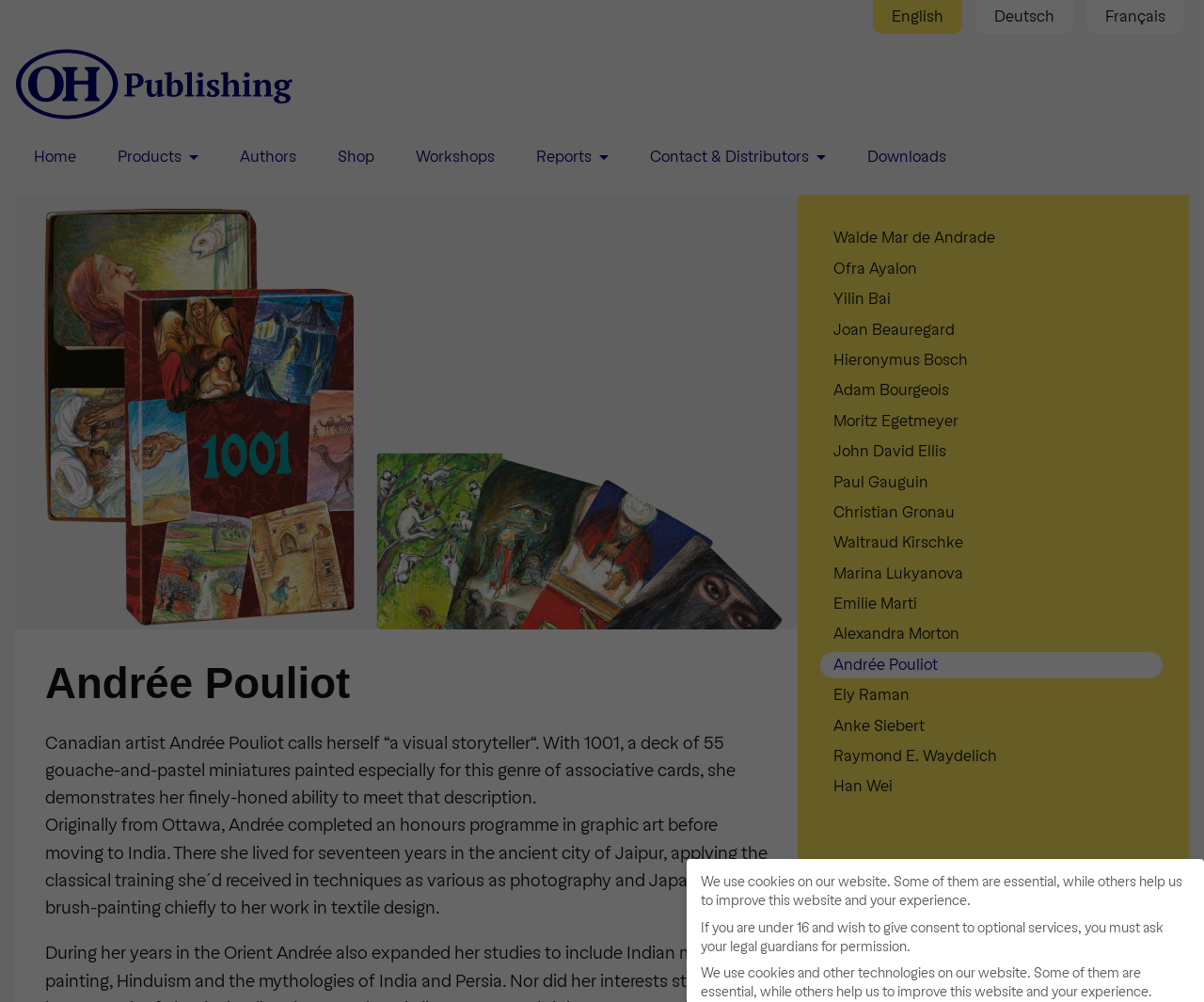How many links are there in the 'Authors' section?
Could you answer the question with a detailed and thorough explanation?

The webpage has a section with links to authors, and I counted 15 links in that section, including Andrée Pouliot, Walde Mar de Andrade, Ofra Ayalon, and others.